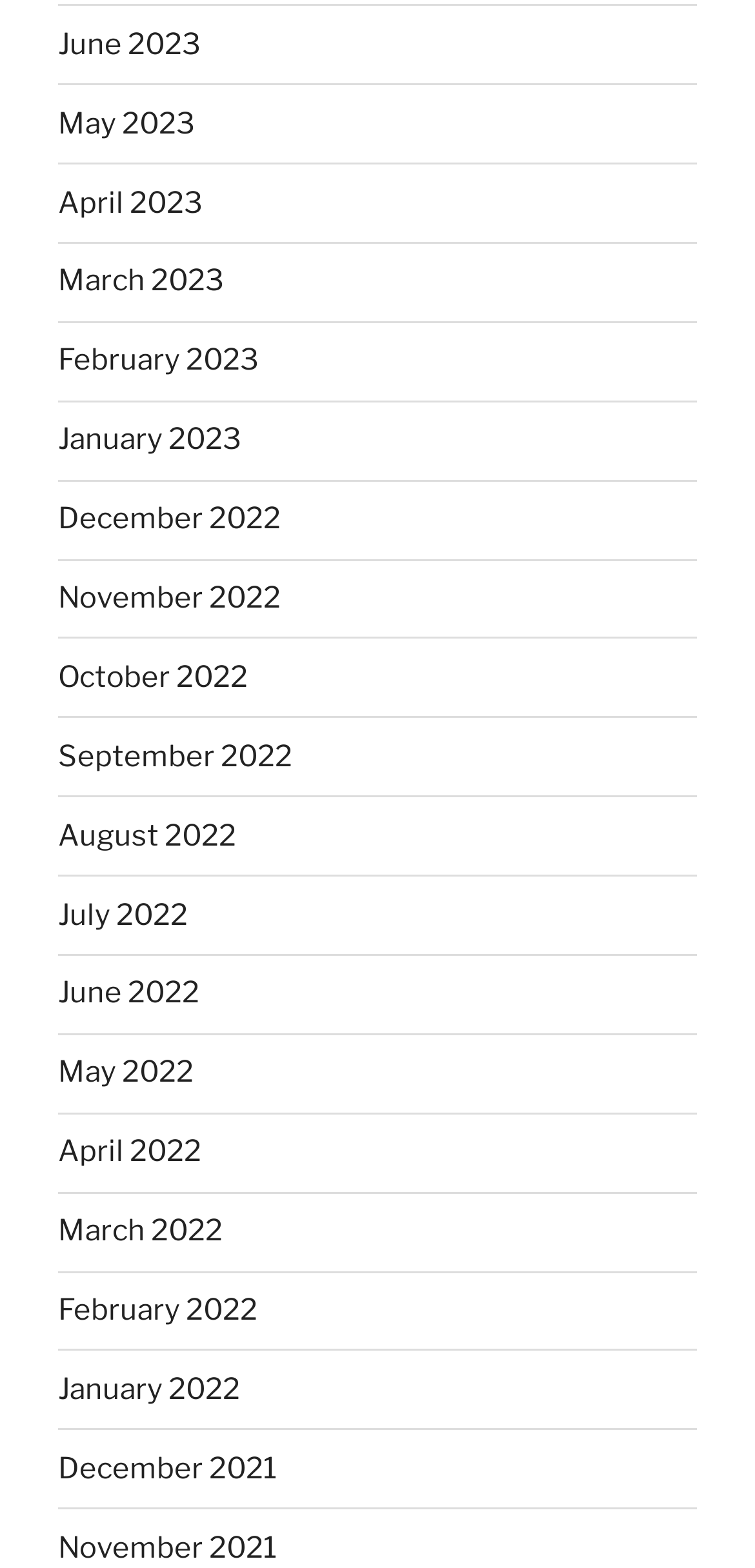What is the pattern of the month links?
Could you answer the question in a detailed manner, providing as much information as possible?

I observed the links and noticed that they are listed in a chronological order, with each link representing a month, from the most recent to the oldest. This suggests that the links are monthly archives.